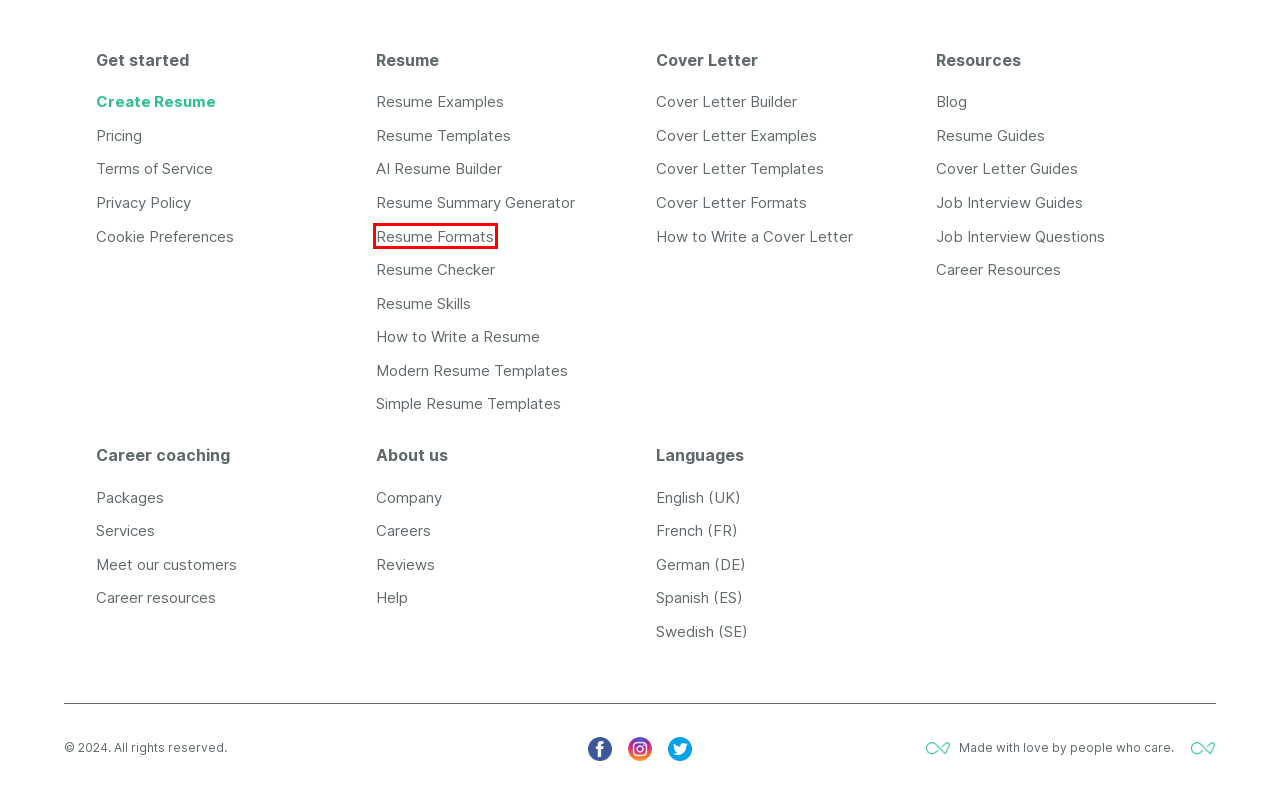You are looking at a webpage screenshot with a red bounding box around an element. Pick the description that best matches the new webpage after interacting with the element in the red bounding box. The possible descriptions are:
A. How to Write a Cover Letter for a Job With No Experience in That Field | Enhancv
B. Enhancv Help Center
C. The Best Resume Formats You Need to Consider (5+ Examples Included) | Enhancv
D. 30 Most Common Job Interview Questions
E. How to Write a Great Resume for a Job in 2024 | Enhancv
F. Free ATS Resume Checker | AI Resume Review Toolset | Enhancv
G. 40+ Professional Resume Templates | PDF Download
H. Ace the Interview | Enhancv Blog

C